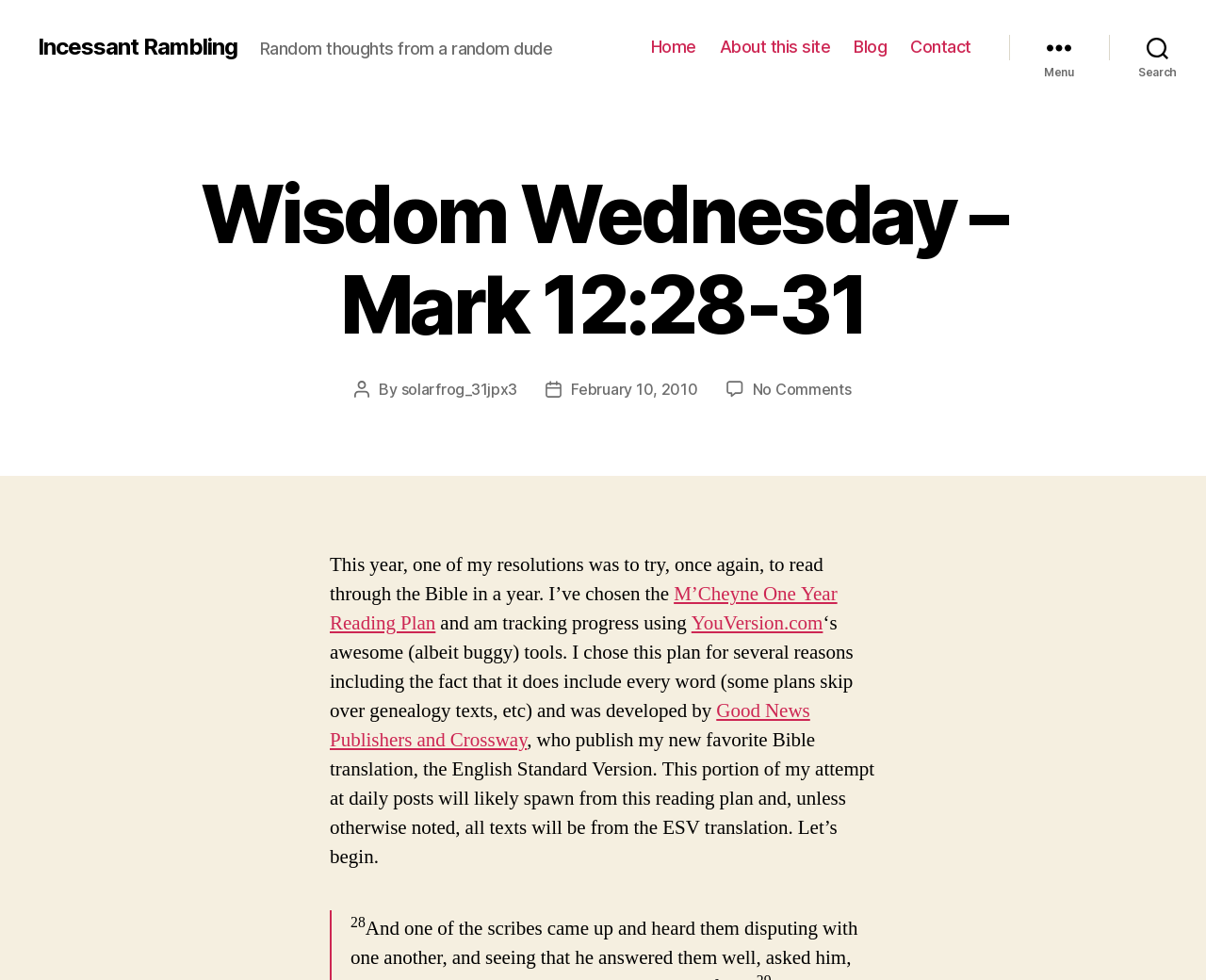What is the name of the blog?
Answer the question with a detailed and thorough explanation.

The name of the blog can be found in the top-left corner of the webpage, where it says 'Incessant Rambling' in a link format.